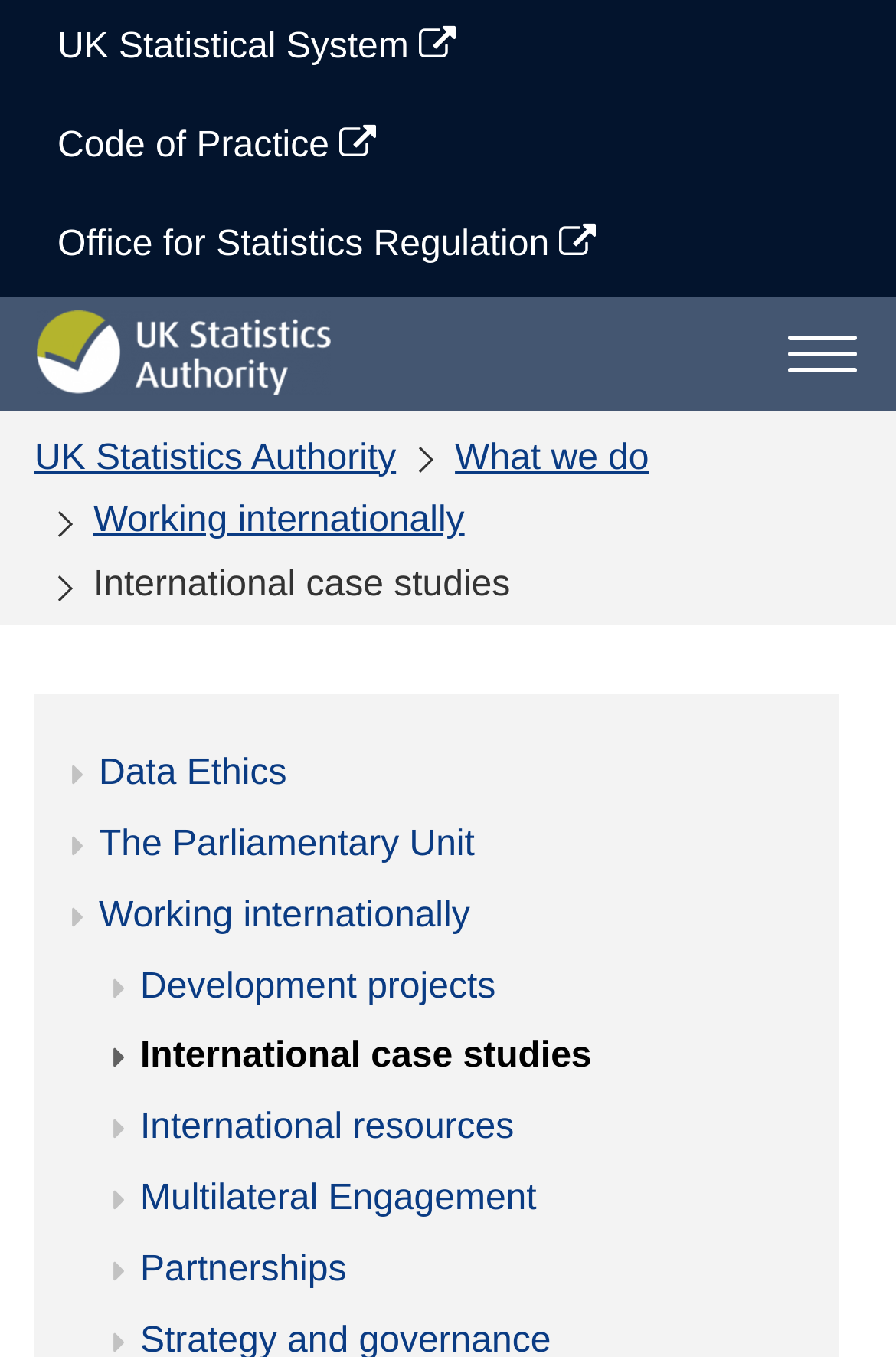Locate the bounding box coordinates of the element I should click to achieve the following instruction: "Learn about Partnerships".

[0.156, 0.918, 0.864, 0.97]